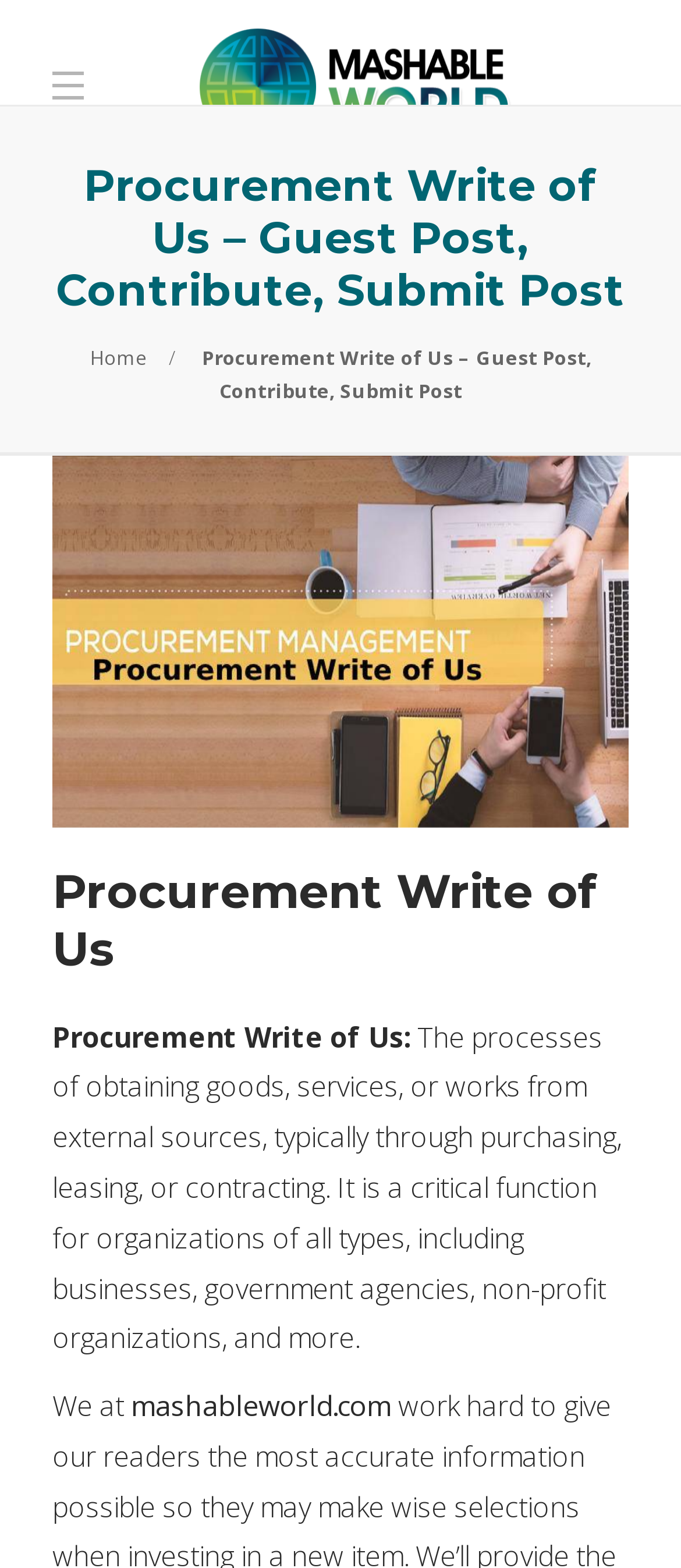What is the purpose of the webpage?
Based on the screenshot, answer the question with a single word or phrase.

To contribute or submit posts